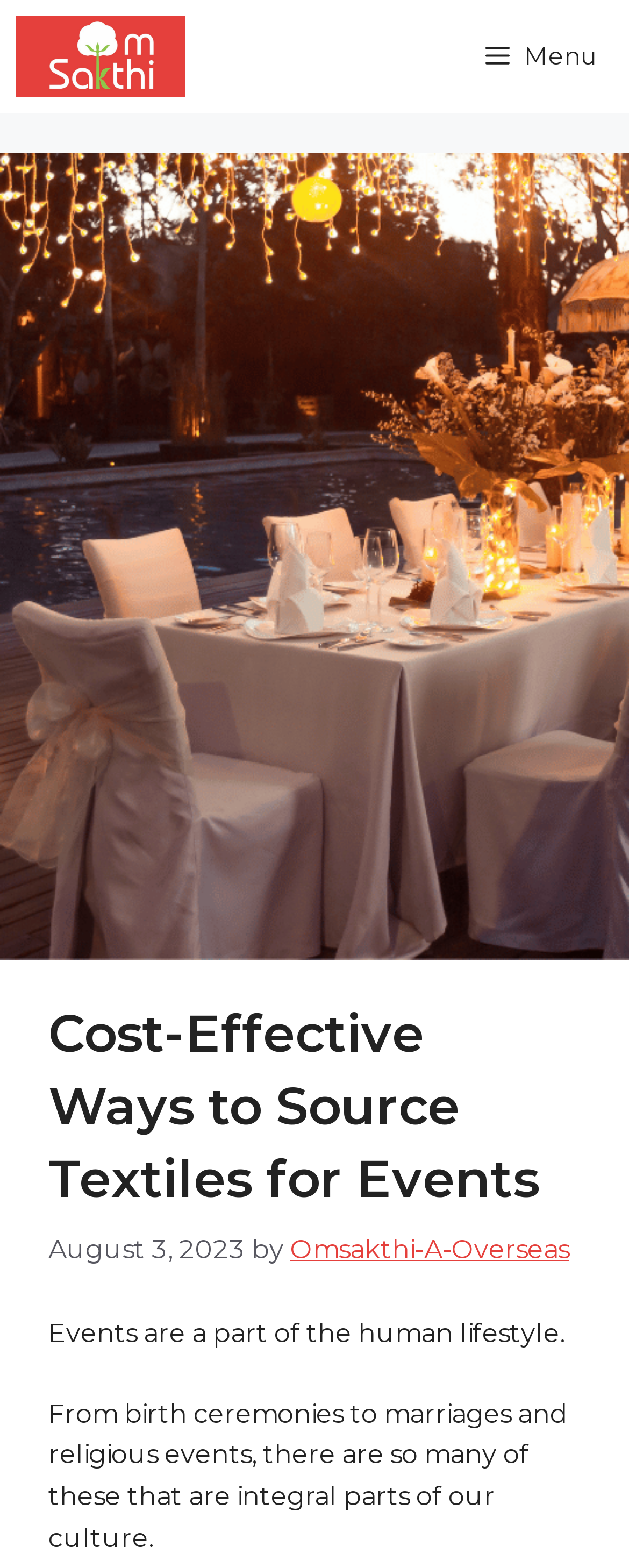What is the purpose of the button at the top right corner?
Based on the screenshot, respond with a single word or phrase.

Menu